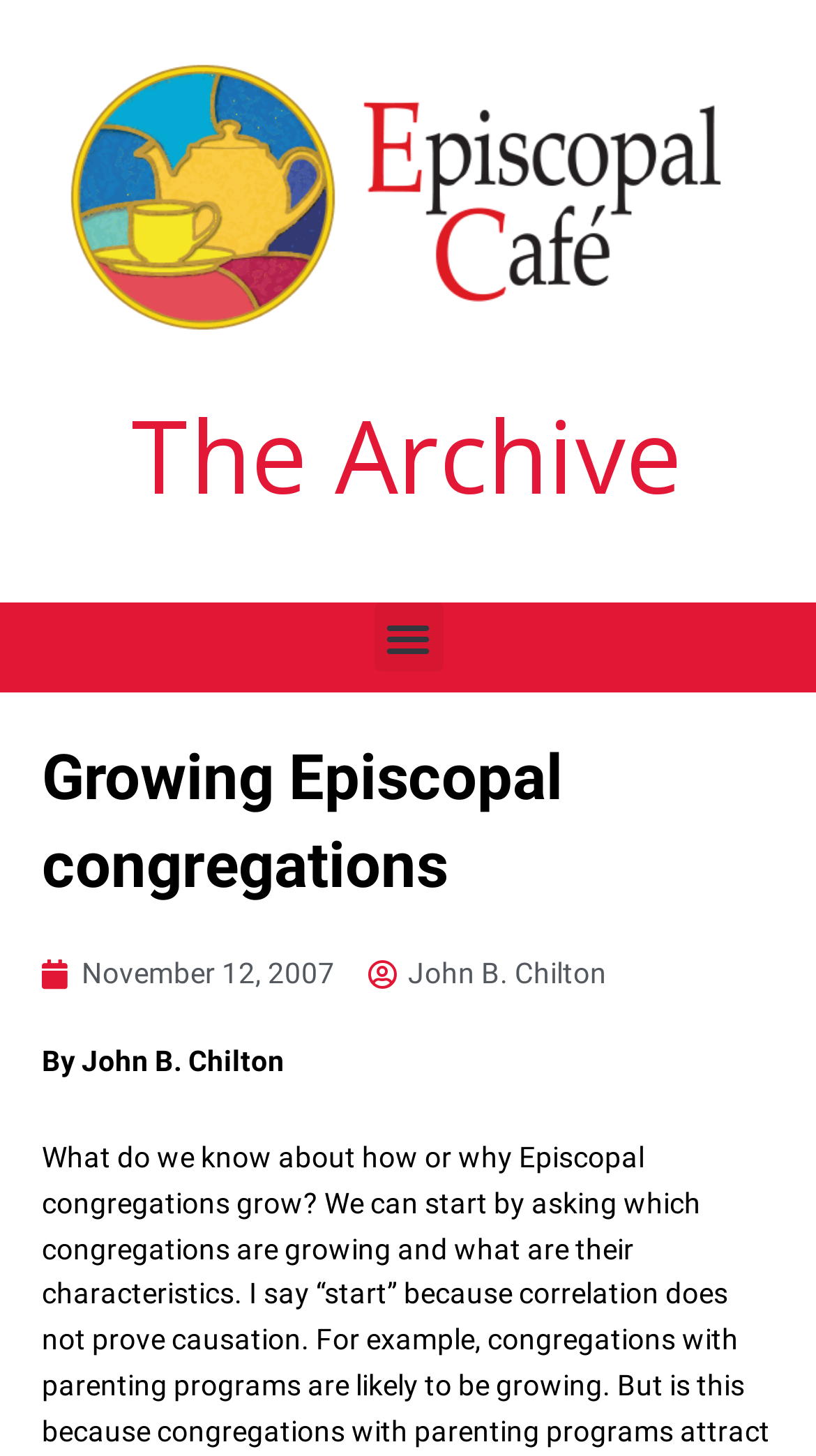Is the menu toggle expanded?
Answer the question with just one word or phrase using the image.

No